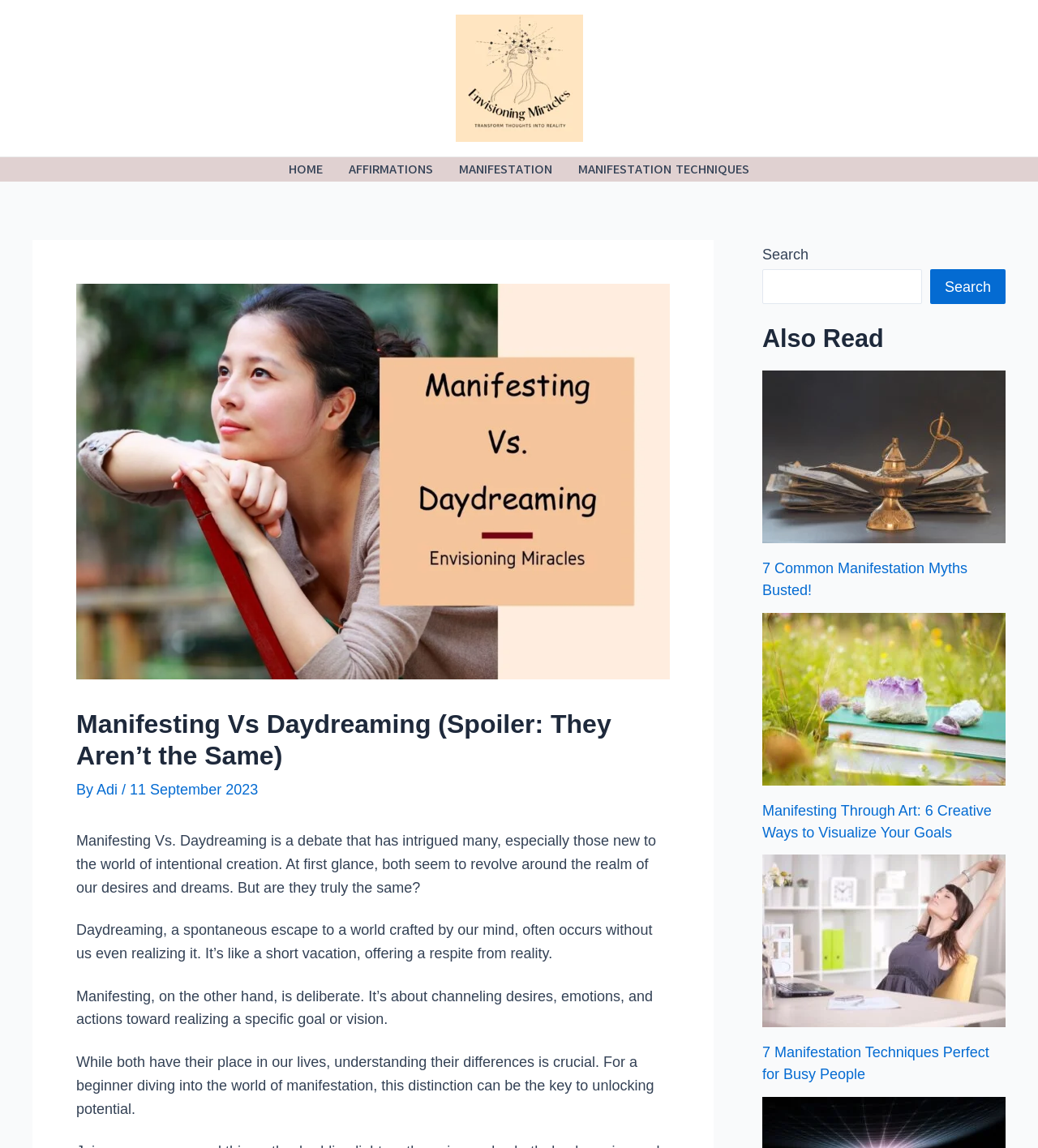Find the bounding box coordinates of the element you need to click on to perform this action: 'Click on the 'Envisioning Miracles' logo'. The coordinates should be represented by four float values between 0 and 1, in the format [left, top, right, bottom].

[0.439, 0.013, 0.561, 0.124]